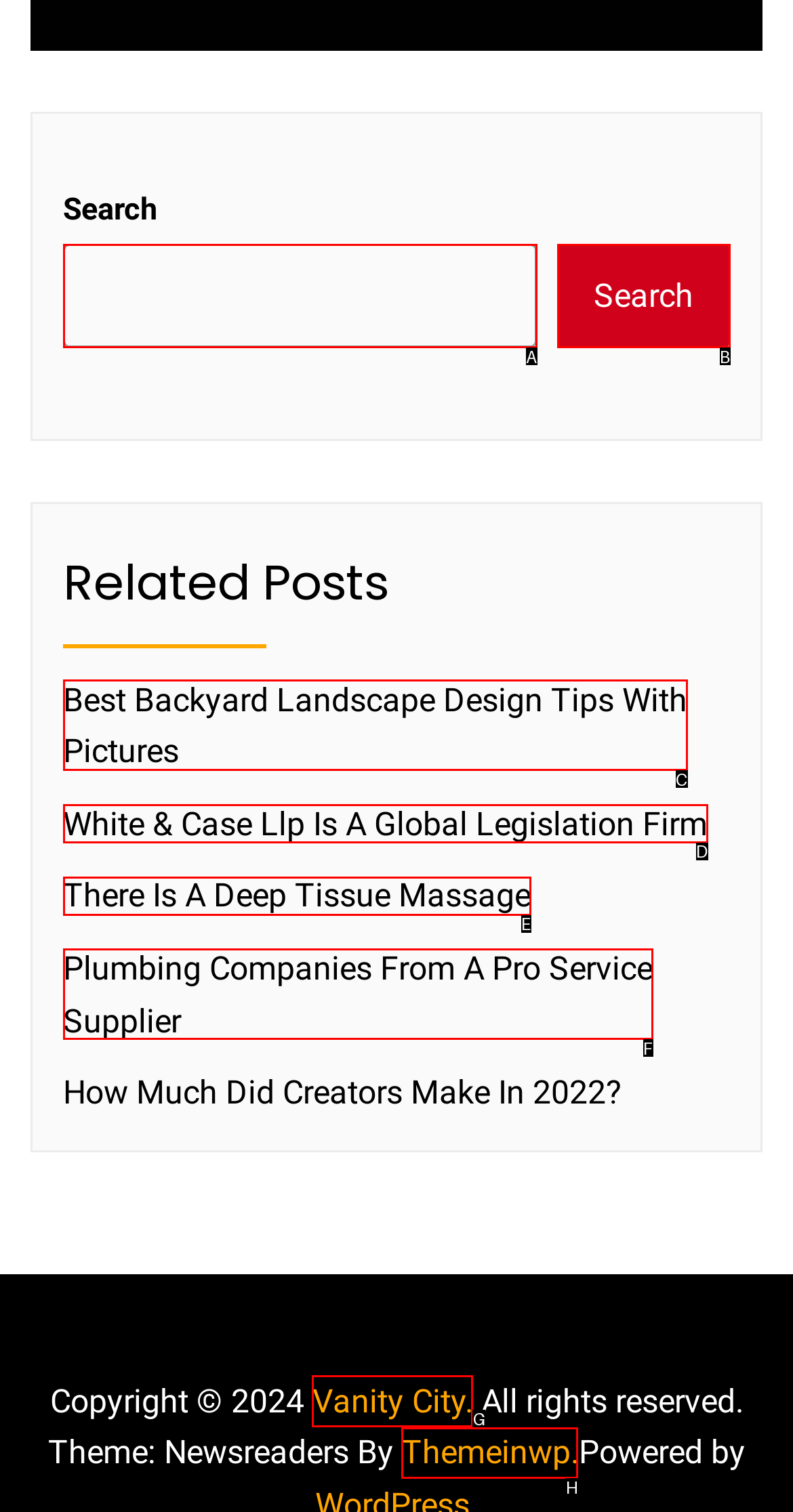Indicate the UI element to click to perform the task: Download the video file. Reply with the letter corresponding to the chosen element.

None